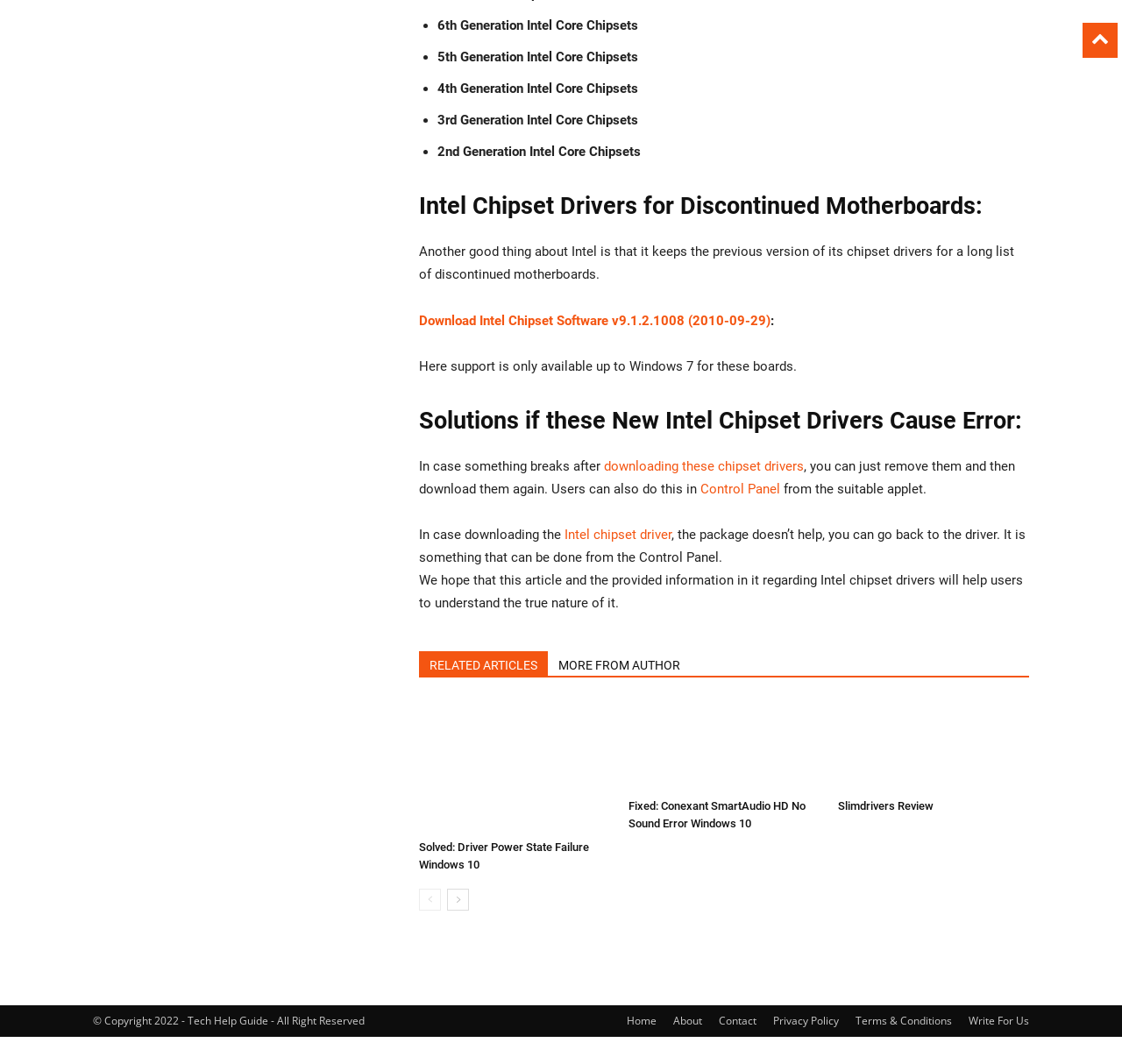From the image, can you give a detailed response to the question below:
How can users resolve issues with the new Intel Chipset Drivers?

If users encounter issues with the new Intel Chipset Drivers, they can resolve them by removing the drivers and then reinstalling them, as mentioned in the webpage.